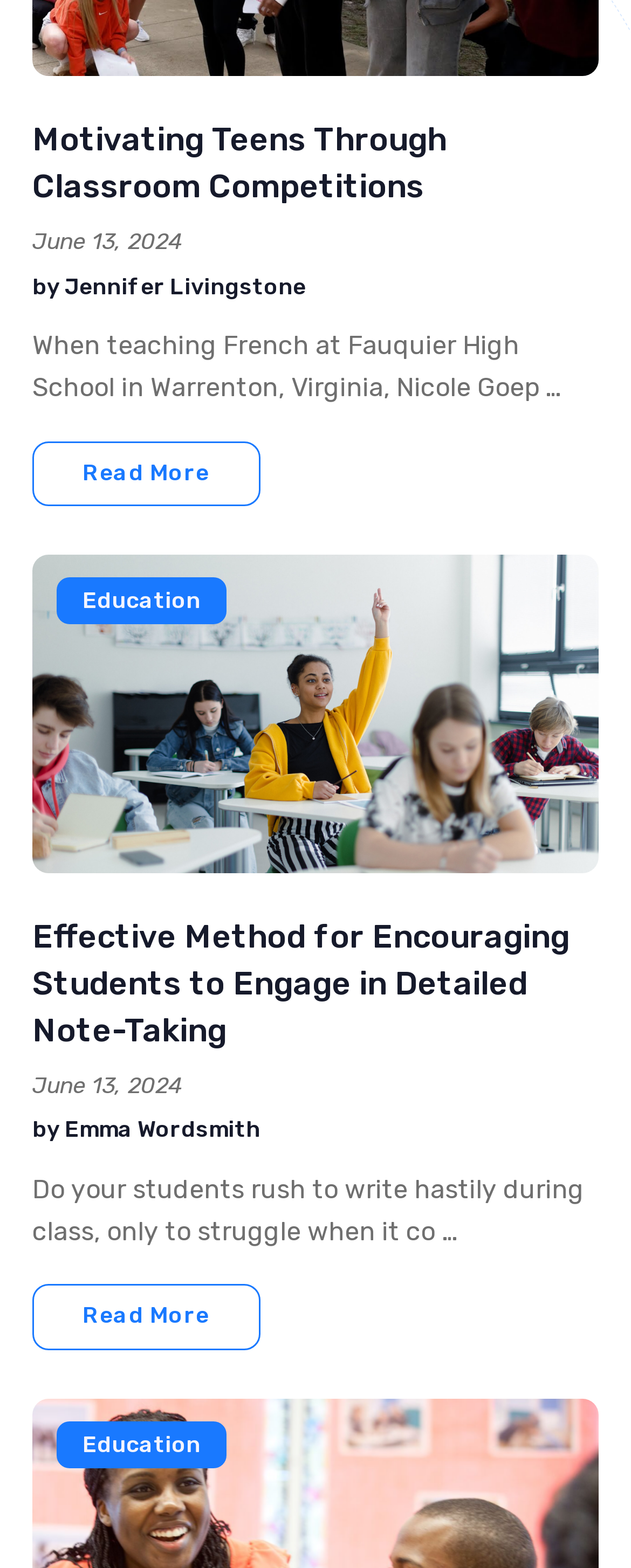What is the purpose of the 'Read More' links?
Use the image to answer the question with a single word or phrase.

To read full article